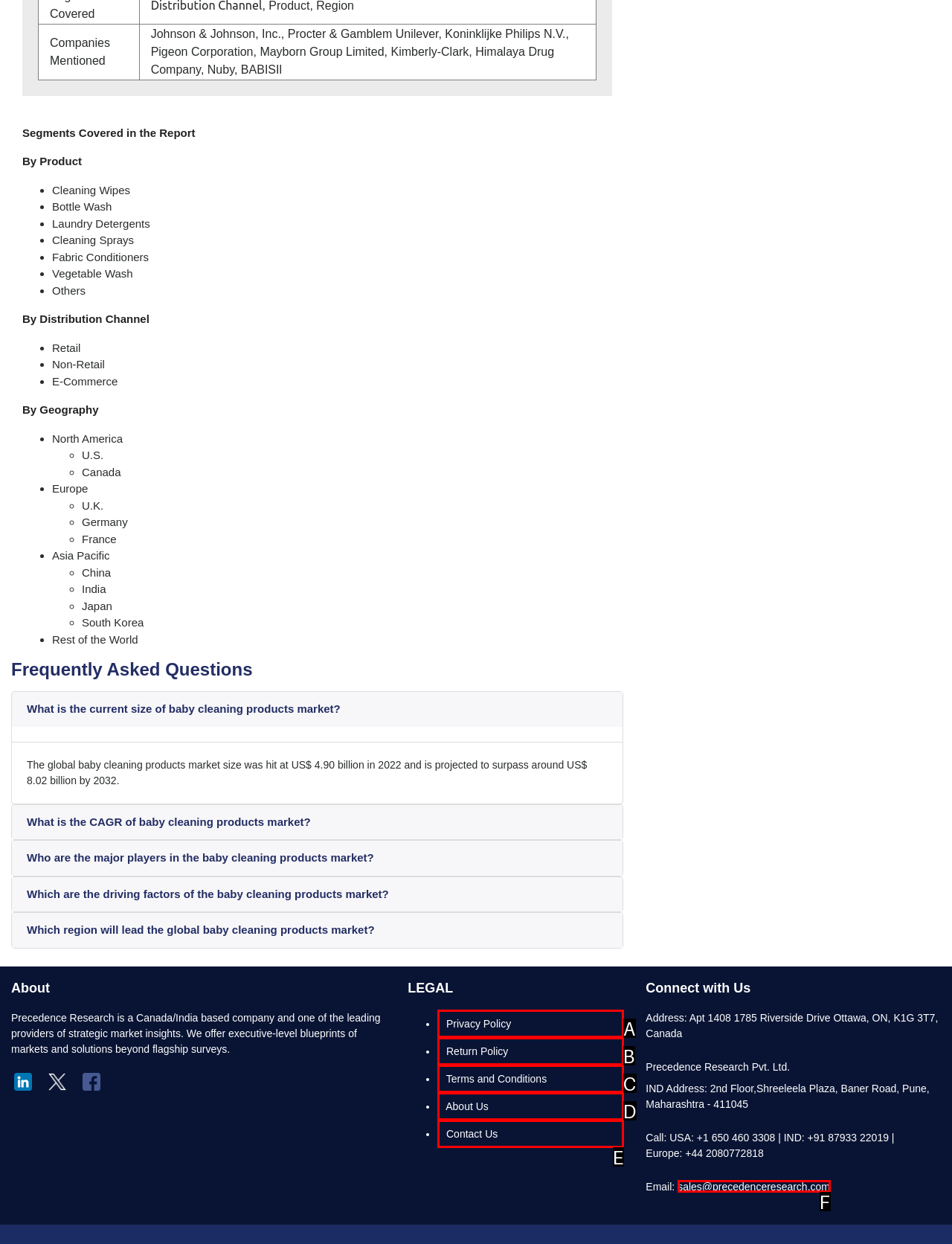Please select the letter of the HTML element that fits the description: sales@precedenceresearch.com. Answer with the option's letter directly.

F